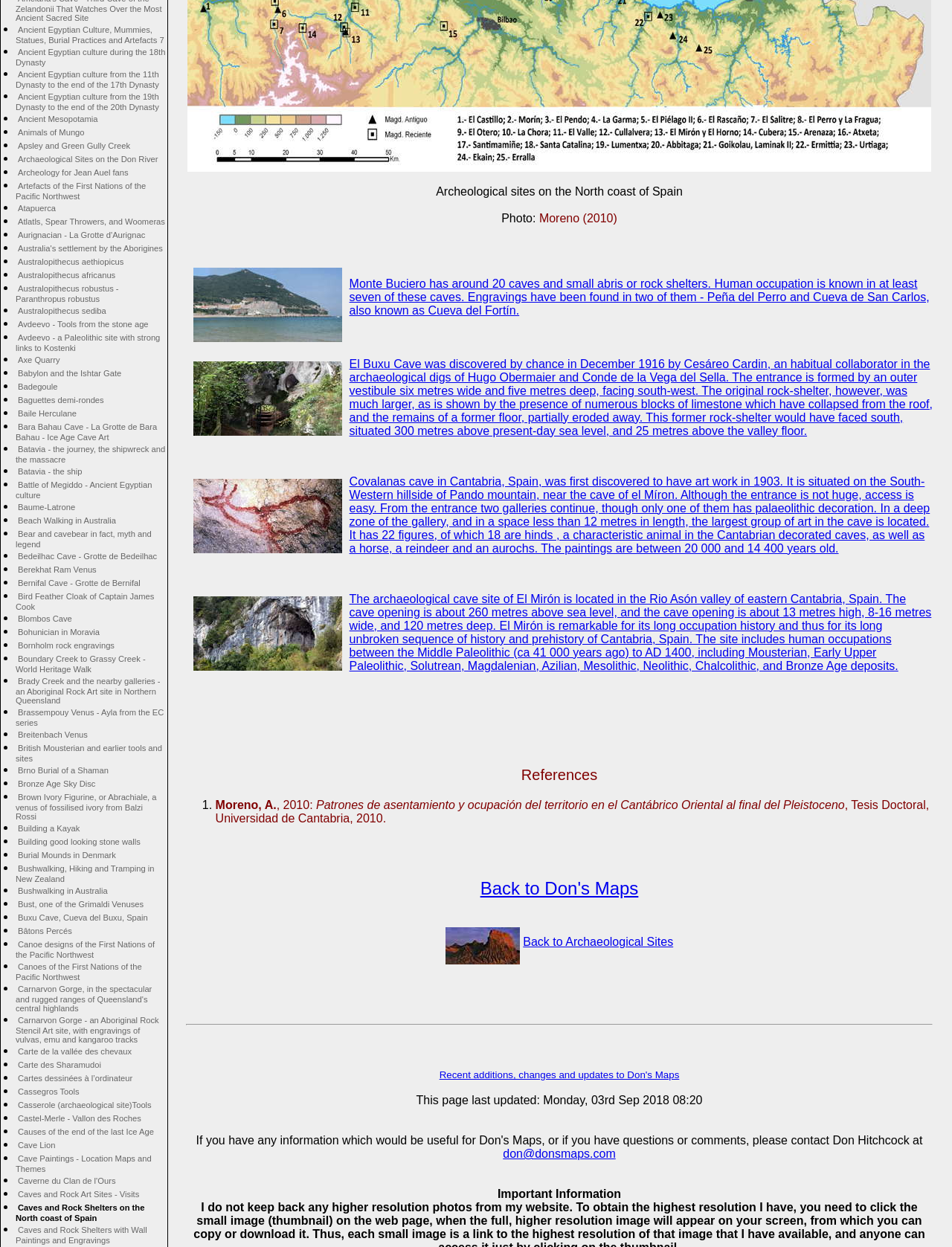Using the description "Baume-Latrone", locate and provide the bounding box of the UI element.

[0.016, 0.401, 0.081, 0.412]